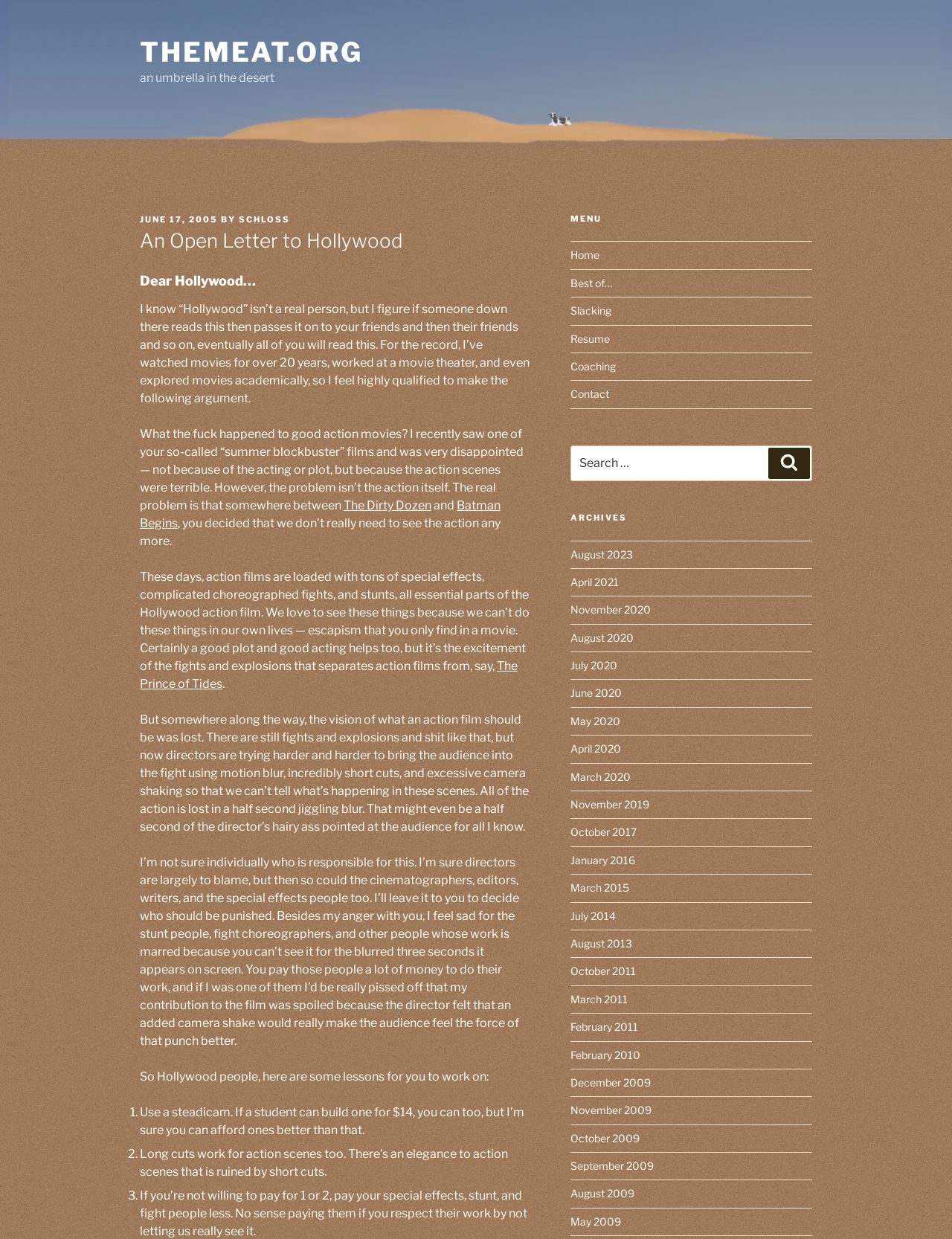Respond with a single word or phrase:
What is the title of the open letter?

An Open Letter to Hollywood